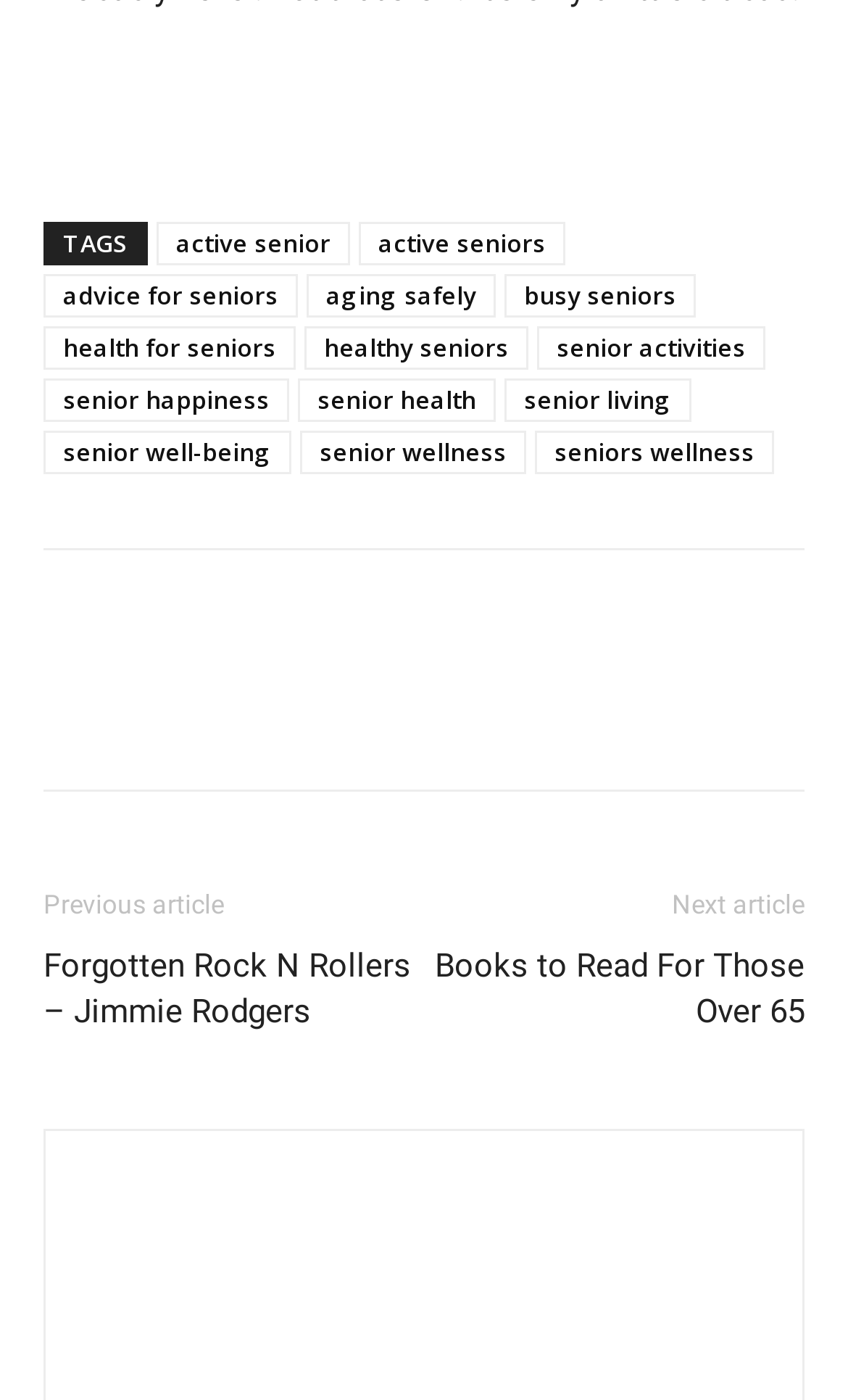Please find the bounding box coordinates of the clickable region needed to complete the following instruction: "Click on 'senior living' link". The bounding box coordinates must consist of four float numbers between 0 and 1, i.e., [left, top, right, bottom].

[0.595, 0.27, 0.815, 0.301]